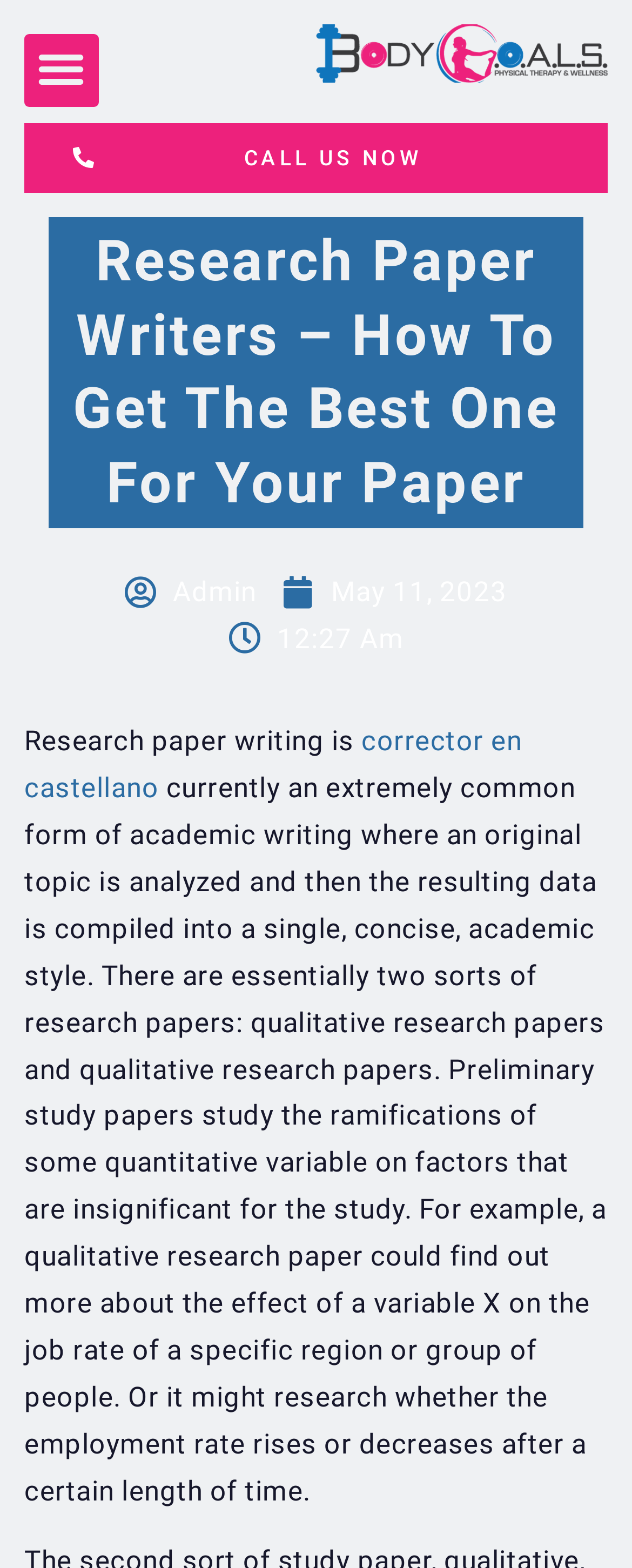What is the topic of research paper writing?
Refer to the image and provide a detailed answer to the question.

Based on the webpage content, it is clear that the topic of research paper writing is related to academic writing, where an original topic is analyzed and then the resulting data is compiled into a single, concise, academic style.